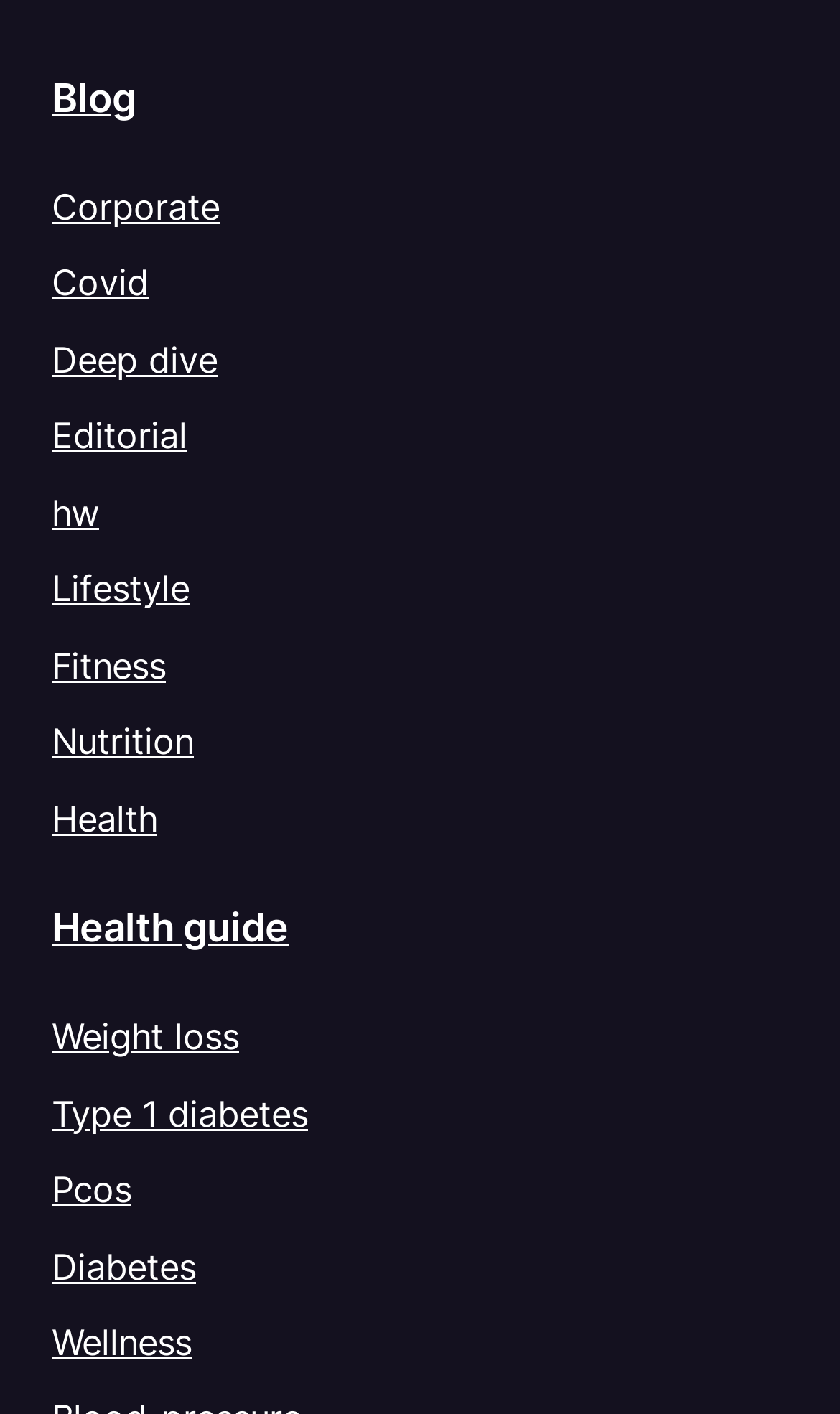Answer the question with a single word or phrase: 
Are there any lifestyle-related categories in the menu?

Yes